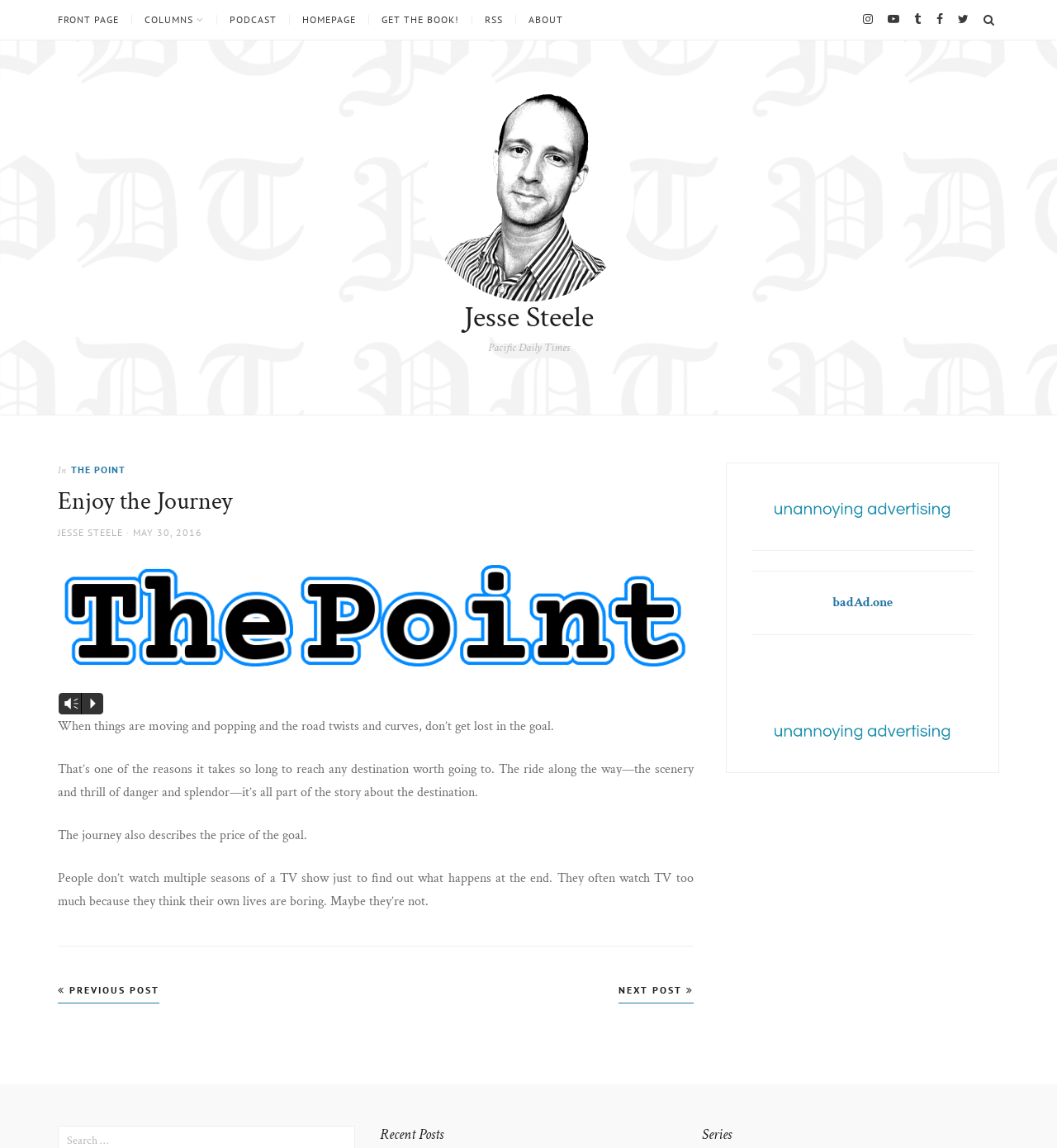Extract the primary header of the webpage and generate its text.

Enjoy the Journey